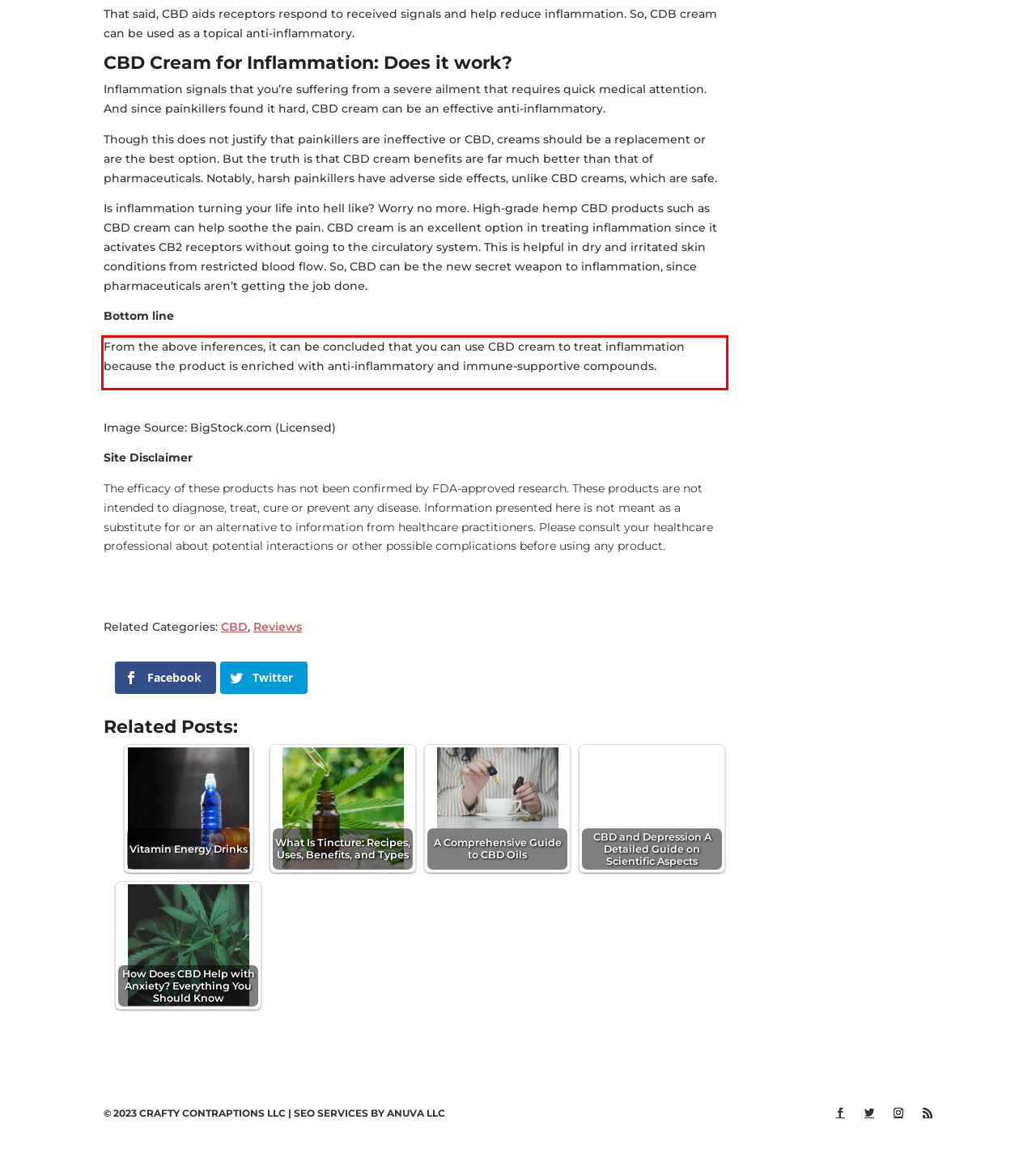Examine the webpage screenshot and use OCR to obtain the text inside the red bounding box.

From the above inferences, it can be concluded that you can use CBD cream to treat inflammation because the product is enriched with anti-inflammatory and immune-supportive compounds.